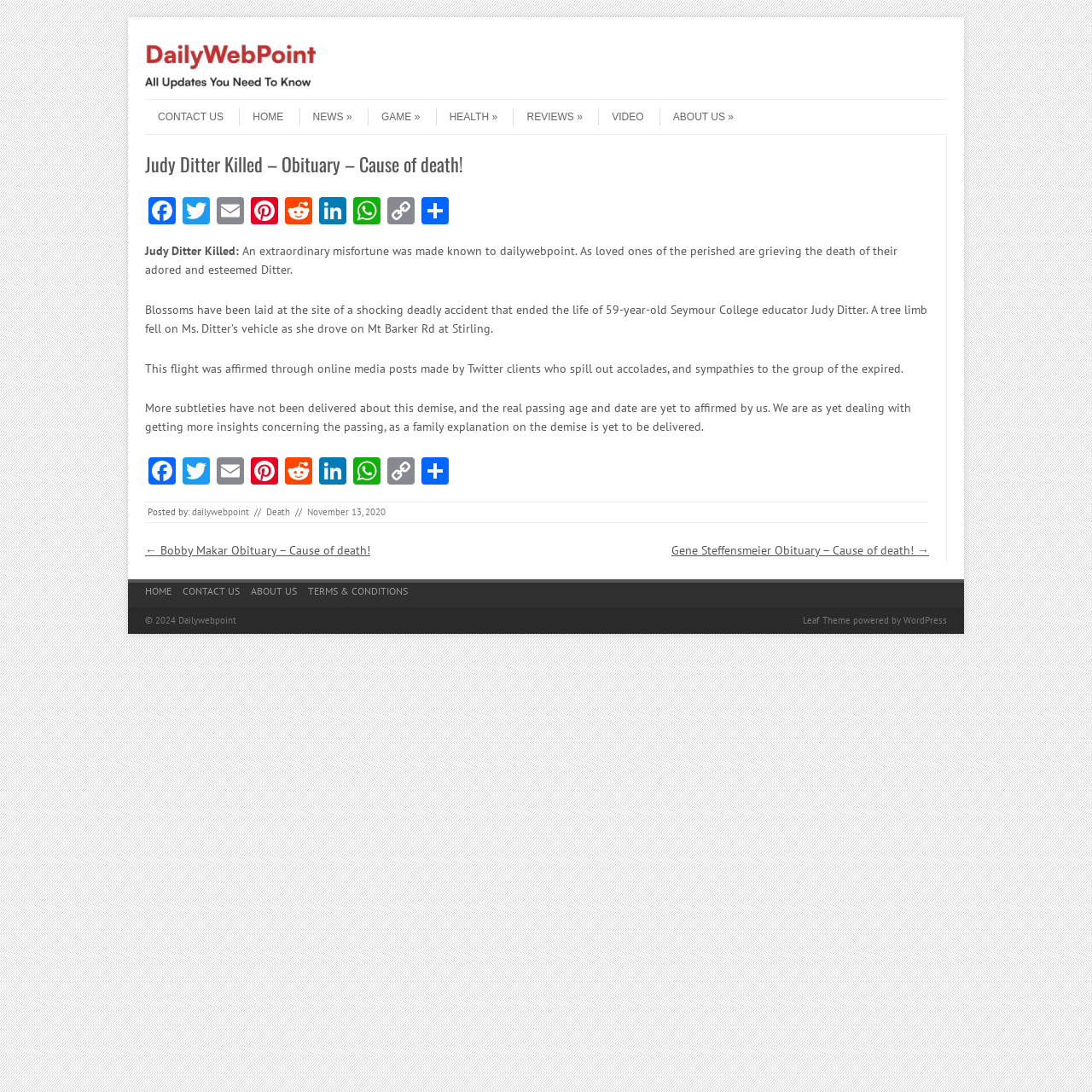What is the date of the article?
With the help of the image, please provide a detailed response to the question.

The date of the article is mentioned as November 13, 2020, which is also the date of Judy Ditter's death.